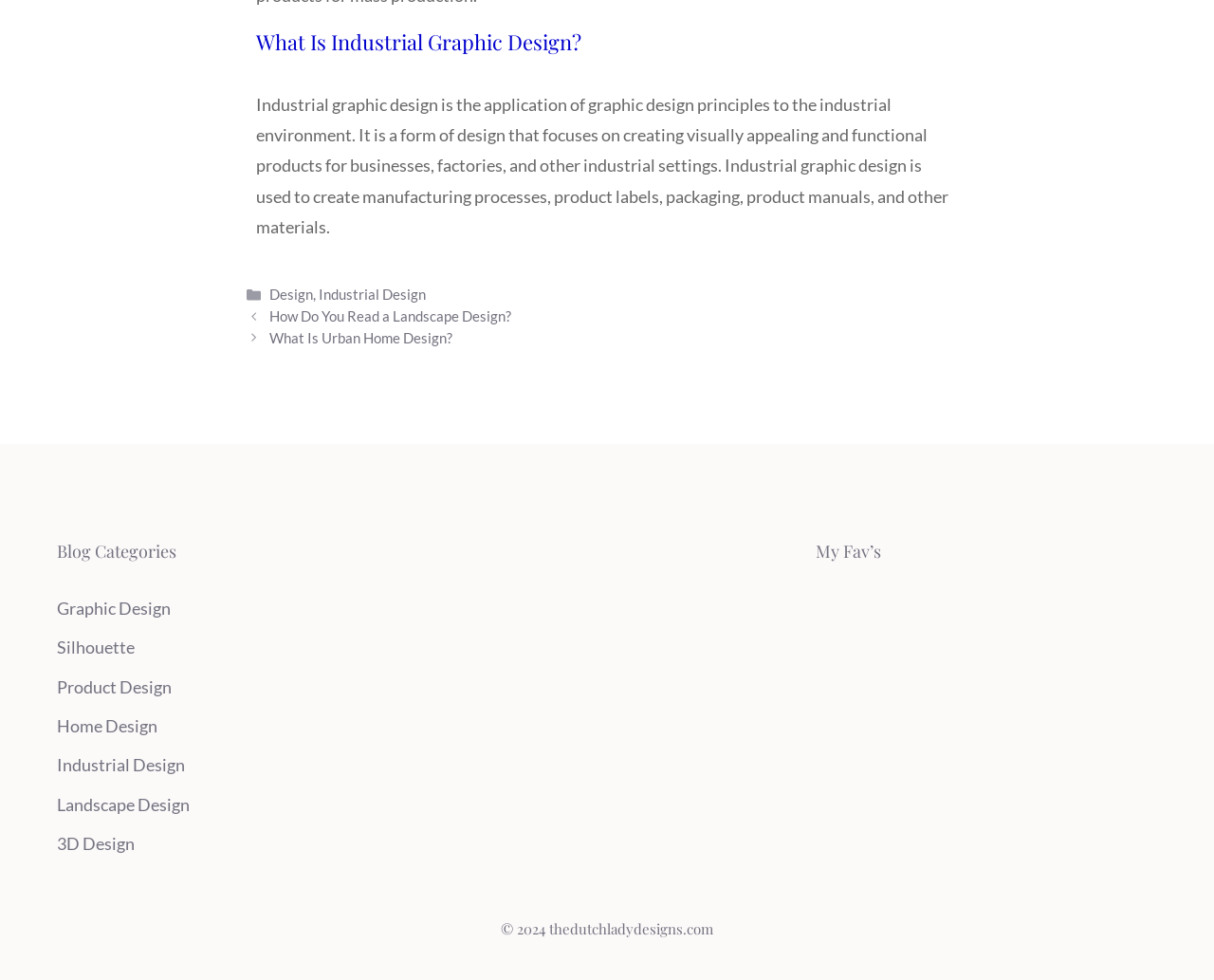Could you determine the bounding box coordinates of the clickable element to complete the instruction: "Click on 'What Is Industrial Graphic Design?'"? Provide the coordinates as four float numbers between 0 and 1, i.e., [left, top, right, bottom].

[0.211, 0.028, 0.479, 0.057]